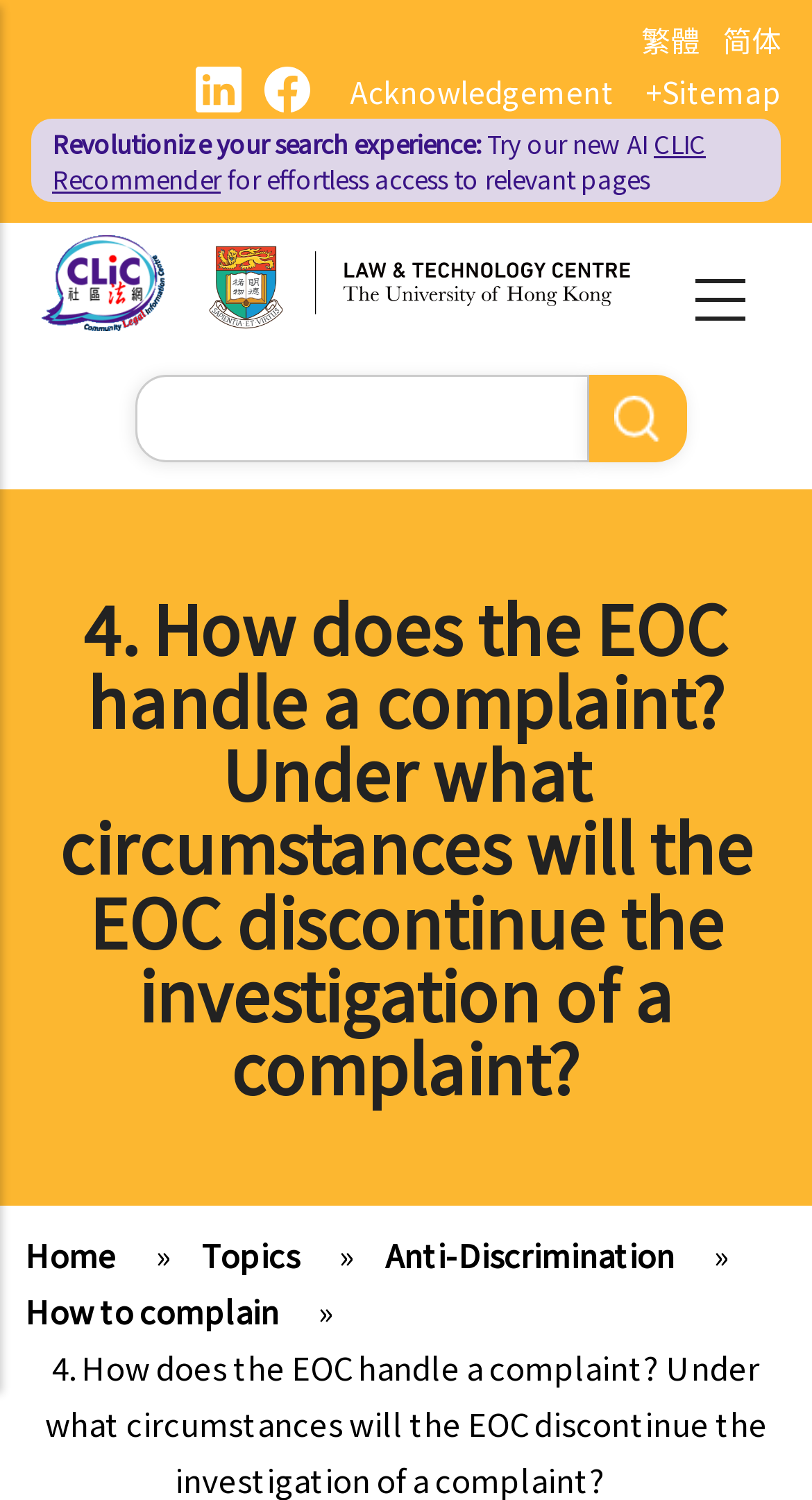Locate and extract the text of the main heading on the webpage.

4. How does the EOC handle a complaint? Under what circumstances will the EOC discontinue the investigation of a complaint?